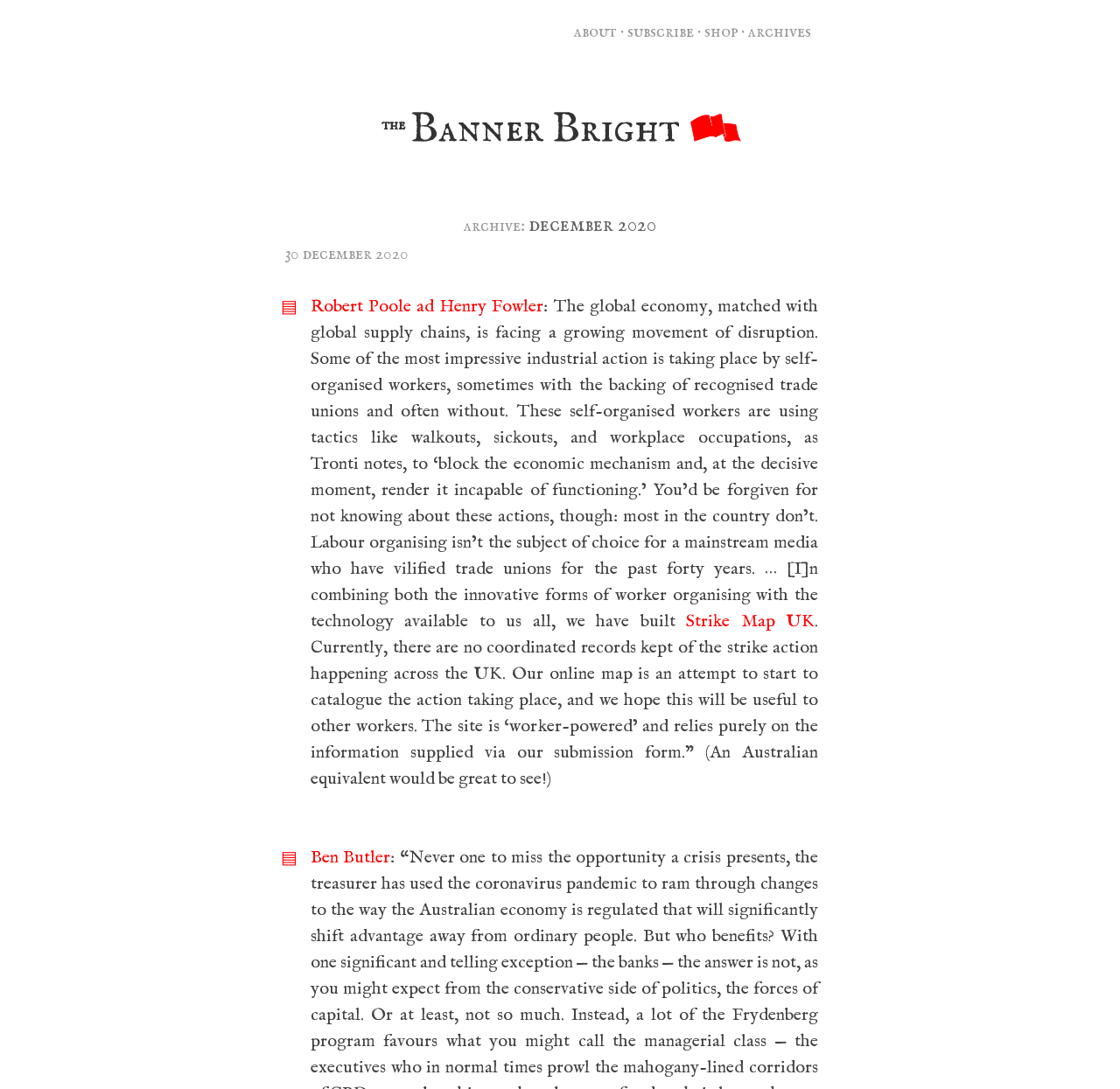Based on the description "Allow all", find the bounding box of the specified UI element.

None